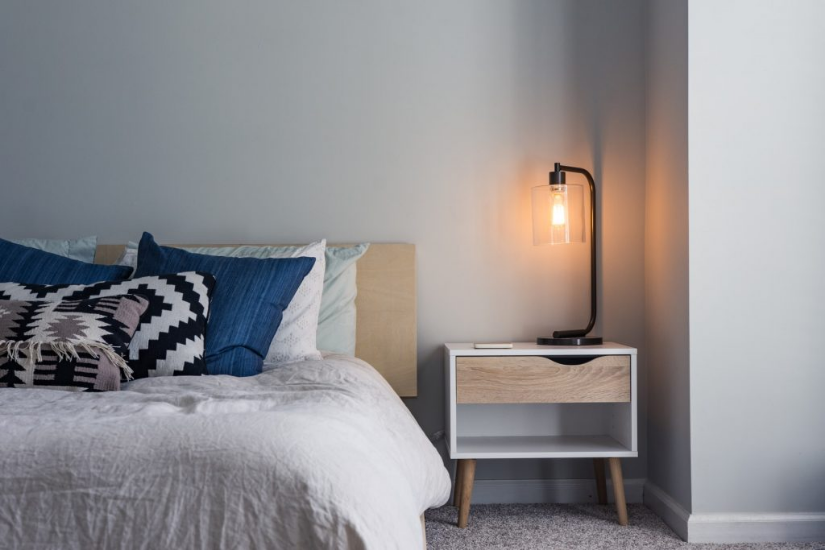Thoroughly describe the content and context of the image.

The image features a cozy bedroom setting, showcasing a neatly made bed adorned with a combination of decorative pillows in various shades of blue and patterns, including a black and white geometric design. The light bedspread complements the overall calm aesthetic of the room. Next to the bed, a modern nightstand stands equipped with a minimalistic design, featuring a wooden drawer and a clean white finish. A stylish table lamp casts a warm glow, enhancing the inviting atmosphere. The soft, neutral walls, paired with plush carpeting, create a serene environment, making the space ideal for relaxation and comfort. The arrangement emphasizes both functionality and a contemporary design, perfect for modern living.